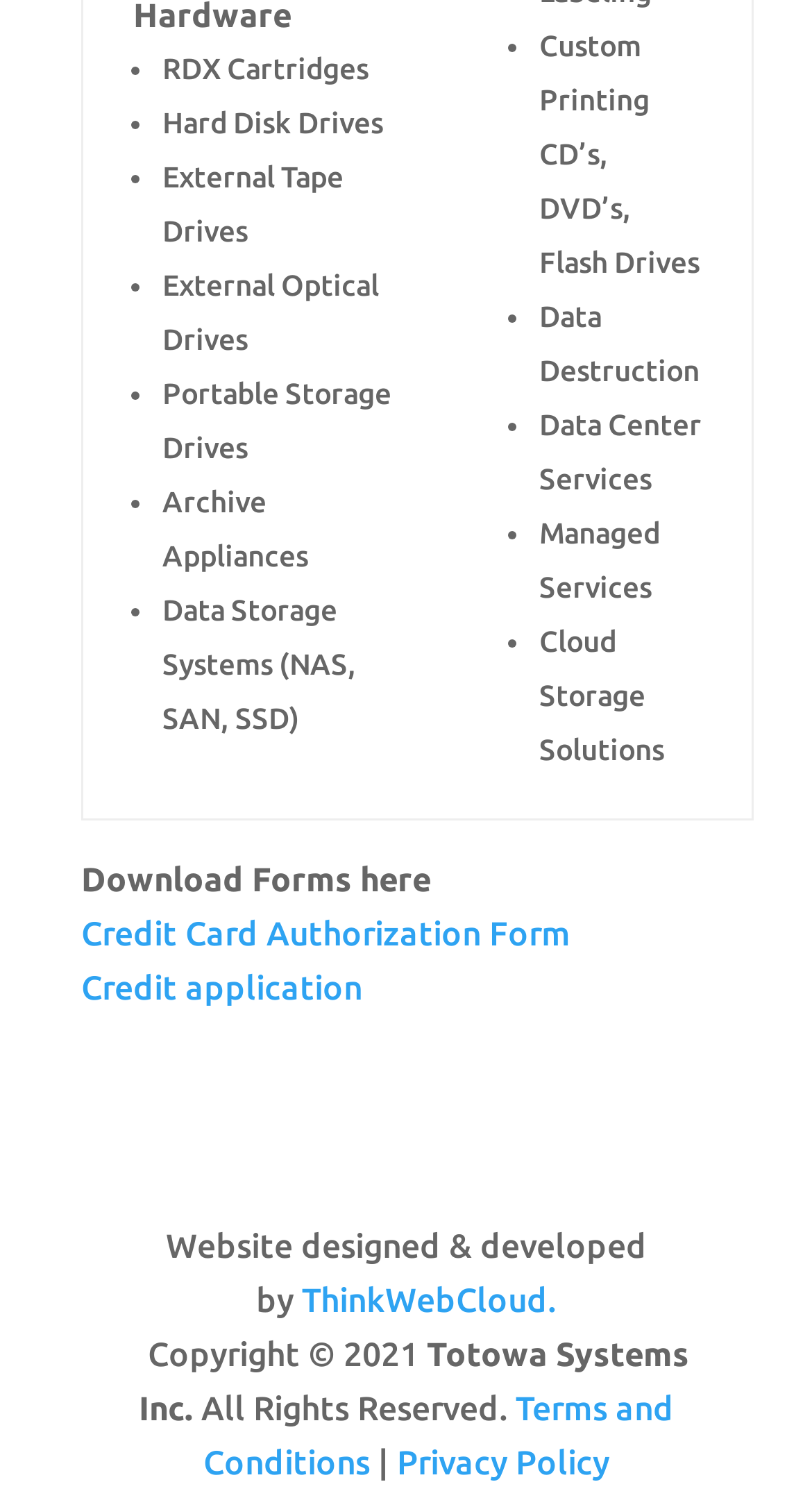Use a single word or phrase to answer the question:
What forms can be downloaded from the website?

Credit Card Authorization Form